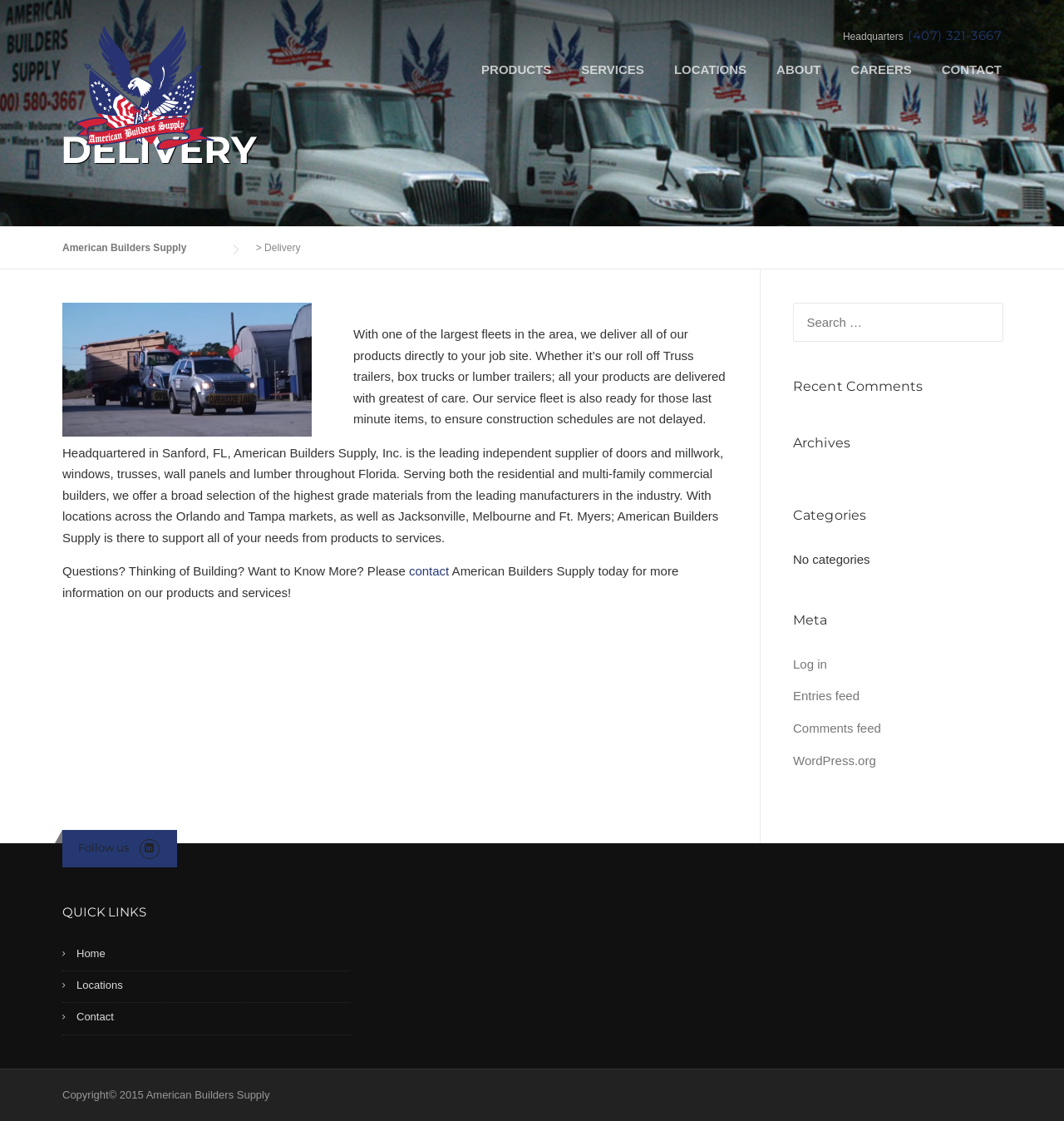Please determine the bounding box coordinates of the element's region to click for the following instruction: "Read more about Weep With Those Who Weep, Rejoice With Those Who Rejoice".

None